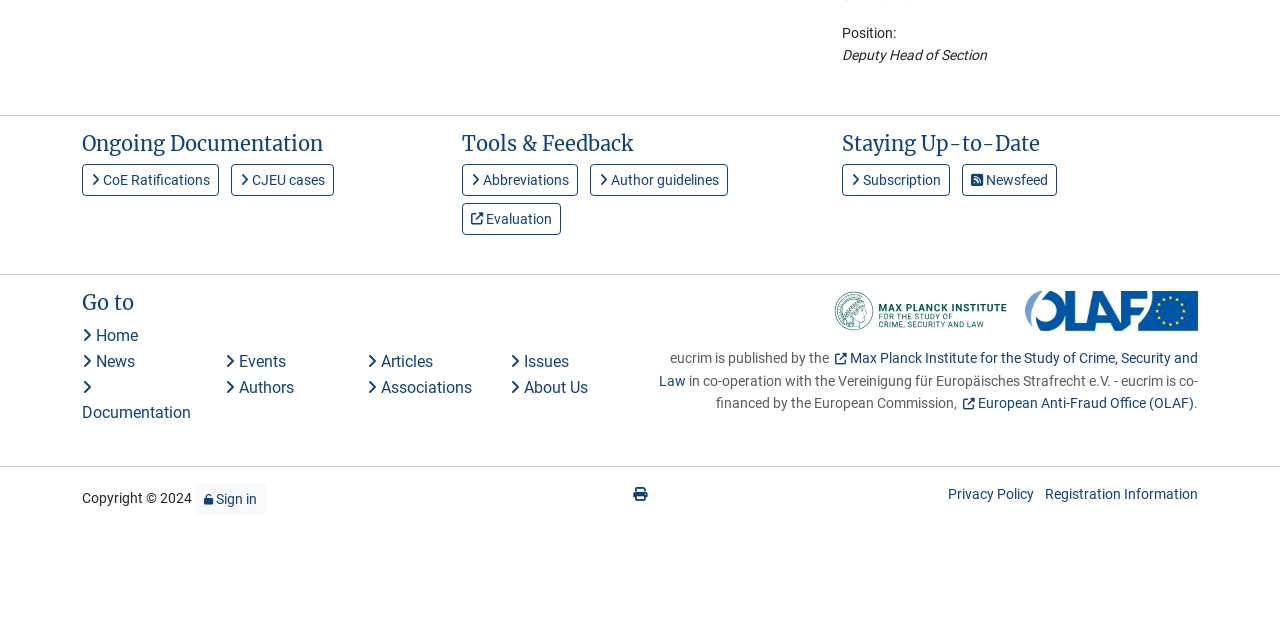Find the bounding box of the UI element described as follows: "Contact".

None